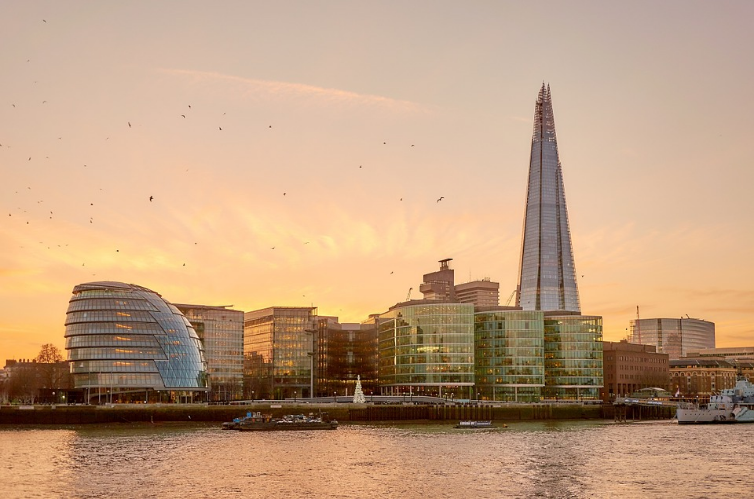Give an in-depth summary of the scene depicted in the image.

The image captures a stunning cityscape at sunset, showcasing the vibrant architecture along the River Thames in London. Prominent in the foreground is the iconic glass structure of City Hall, characterized by its unique, modern design. Next to City Hall, an array of gleaming structures reflects the warm hues of the setting sun, highlighting the contemporary urban landscape. In the background, The Shard stands tall, its pointed silhouette contrasting beautifully against the colorful sky filled with wispy clouds. The scene is serene, with gentle waves on the river and a few small boats gliding by, evoking a sense of tranquility amidst the bustling city life. This captivating view encapsulates the innovative spirit of London’s architecture and its picturesque riverside setting.